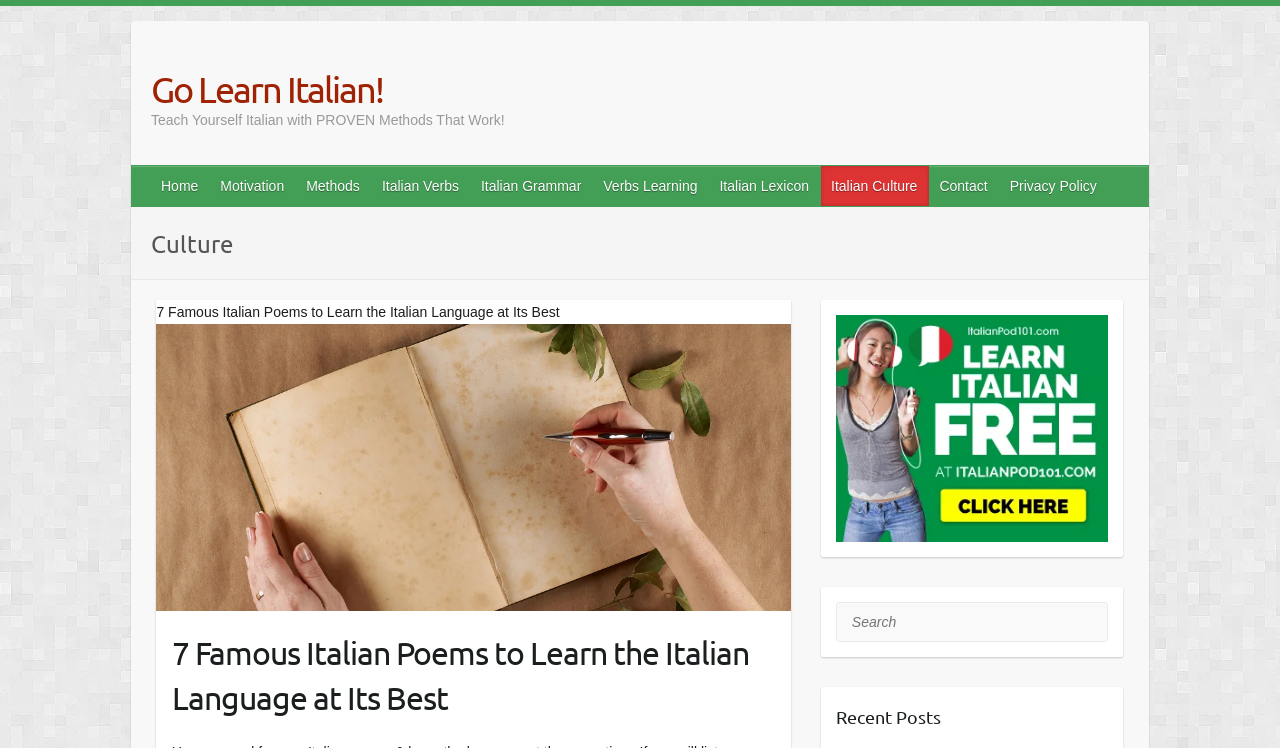Determine the bounding box coordinates of the area to click in order to meet this instruction: "Learn more about Hanna Pickard".

None